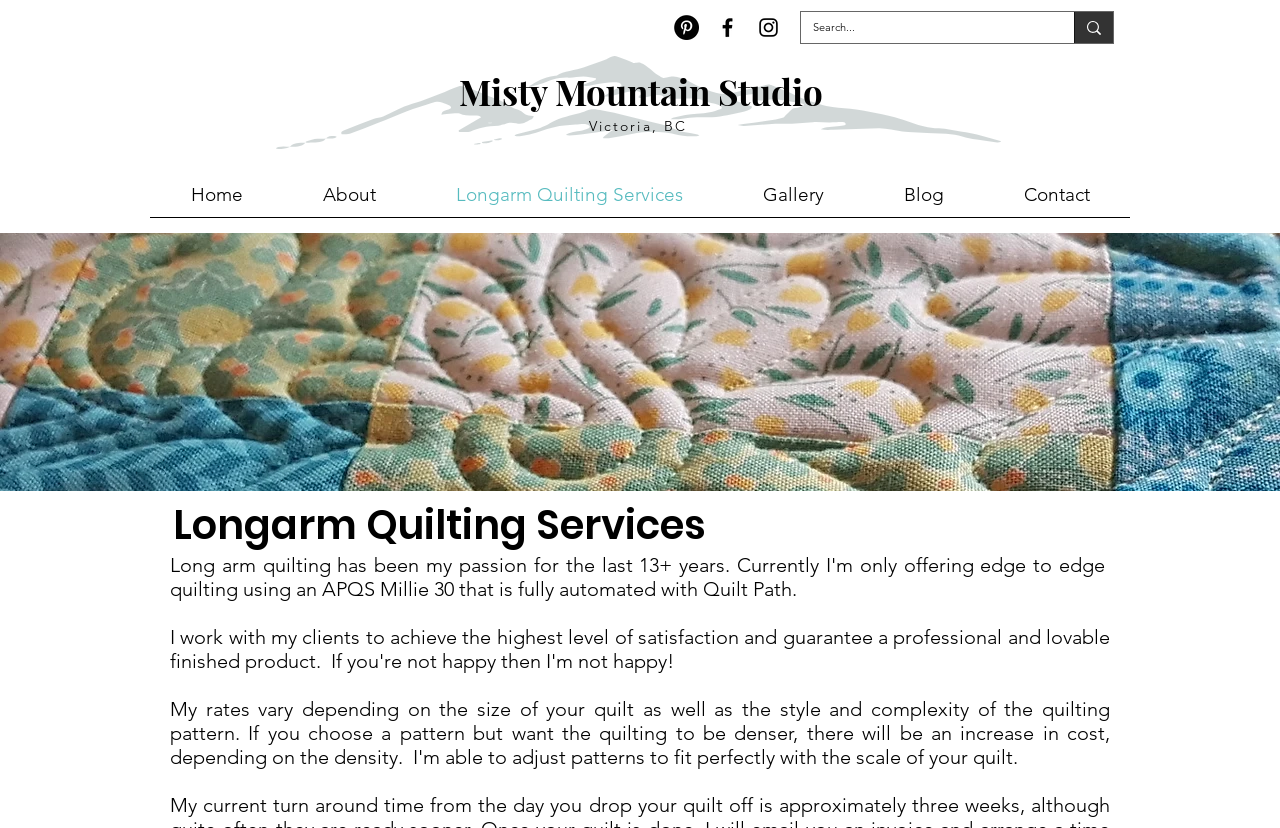Give an in-depth explanation of the webpage layout and content.

This webpage is about Misty Mountain Studio, a longarm quilting service provider in Victoria, BC. At the top, there is a social bar with three icons: Pinterest, Facebook, and Instagram, aligned horizontally and centered. Below the social bar, there is a search box with a search button on the right side. 

The main header section has the studio's name, "Misty Mountain Studio", and its location, "Victoria, BC", written in a larger font size. 

On the left side, there is a navigation menu with five links: "Home", "About", "Longarm Quilting Services", "Gallery", and "Blog", and "Contact" at the bottom. The "Longarm Quilting Services" link has a subheading with the same name, positioned below the navigation menu.

The main content area has a brief introduction, "Love to make quilt tops but hate to quilt them? Let us take care of that for you!", which is not explicitly mentioned in the accessibility tree but is provided in the meta description.